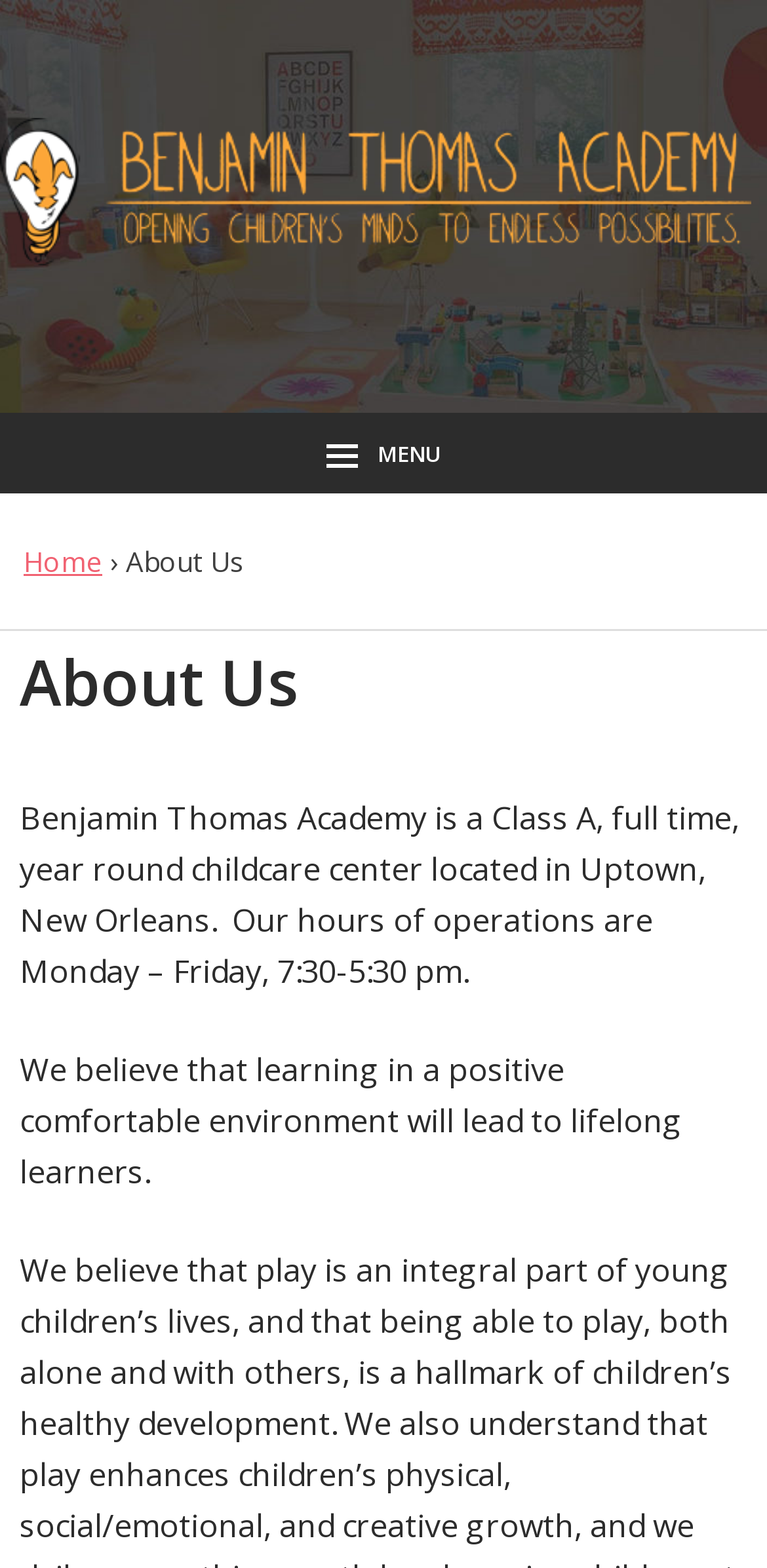Where is Benjamin Thomas Academy located?
Analyze the screenshot and provide a detailed answer to the question.

The location of Benjamin Thomas Academy is mentioned in the 'About Us' section, which states 'Benjamin Thomas Academy is a Class A, full time, year round childcare center located in Uptown, New Orleans.' This information is provided to inform visitors about the academy's location.